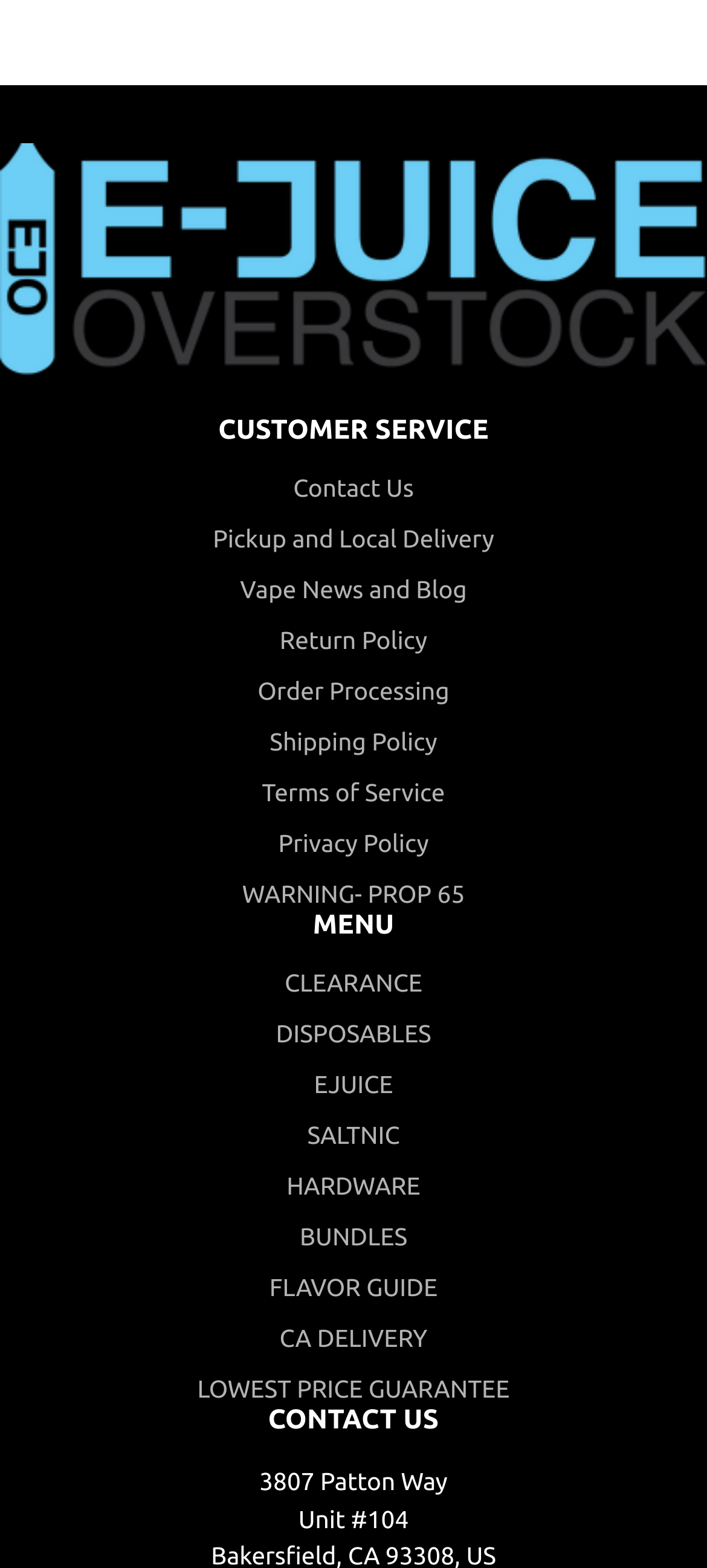Provide the bounding box coordinates of the HTML element described as: "Vape News and Blog". The bounding box coordinates should be four float numbers between 0 and 1, i.e., [left, top, right, bottom].

[0.301, 0.367, 0.699, 0.385]